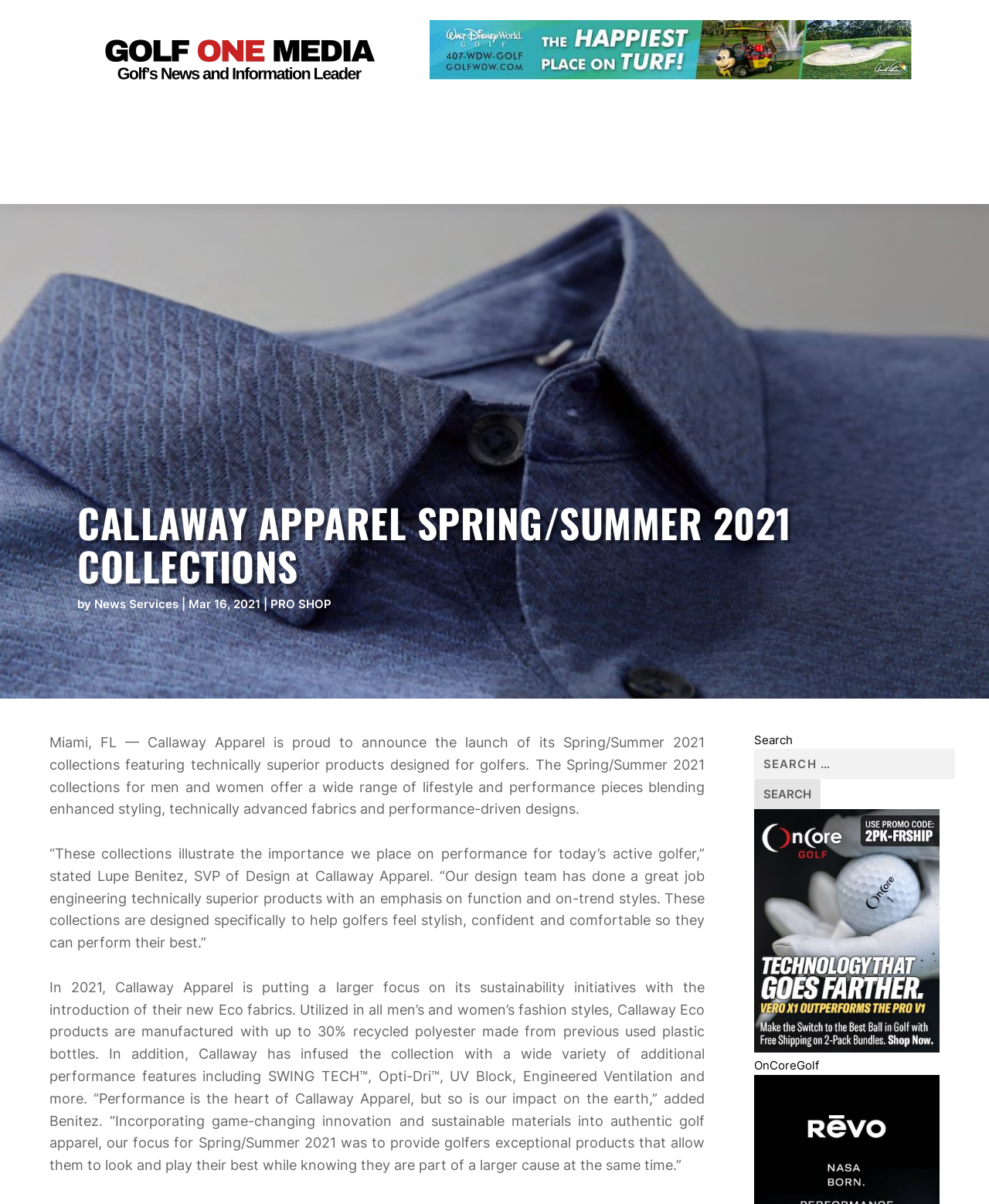Locate the bounding box coordinates of the clickable region to complete the following instruction: "Click on PRO SHOP."

[0.446, 0.119, 0.509, 0.153]